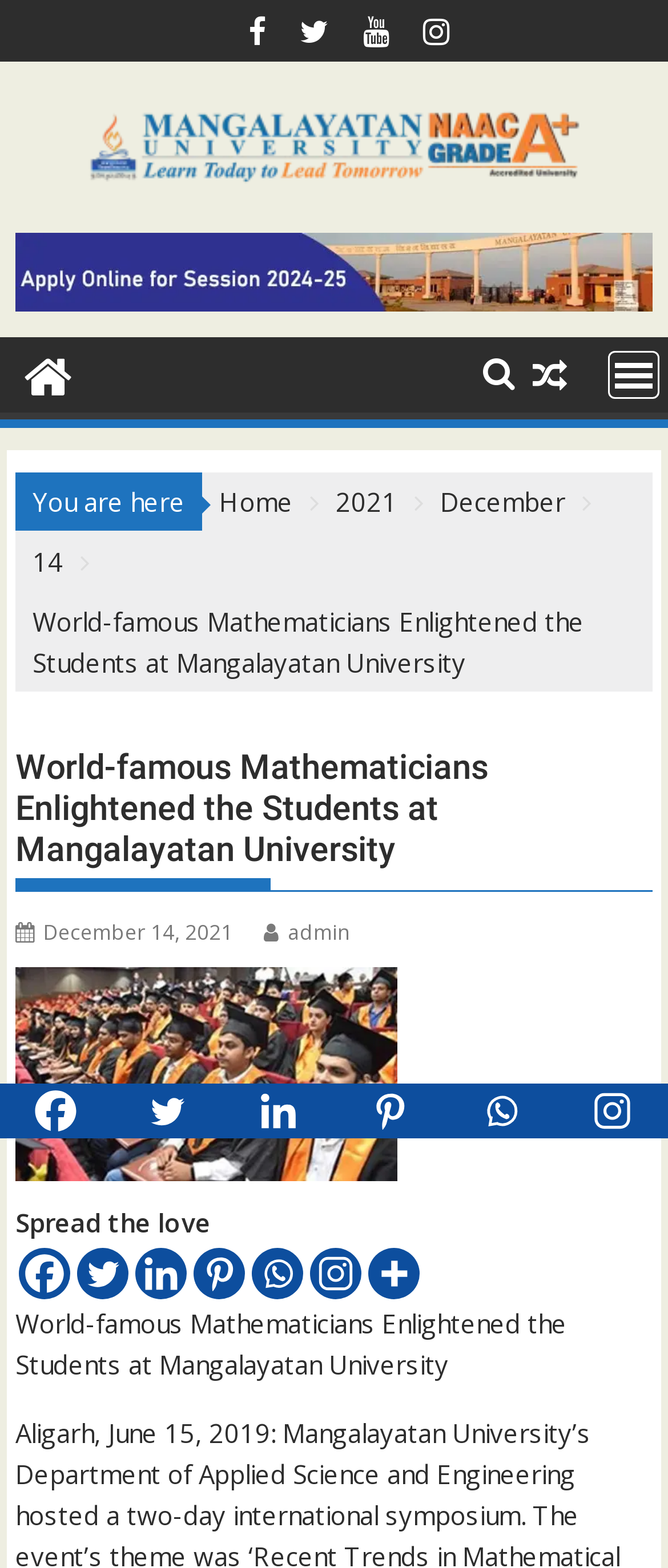What is the author of the news article?
Refer to the image and give a detailed response to the question.

I found the author of the news article by looking at the link element with the text 'uf007 admin' which indicates that 'admin' is the author of the article.